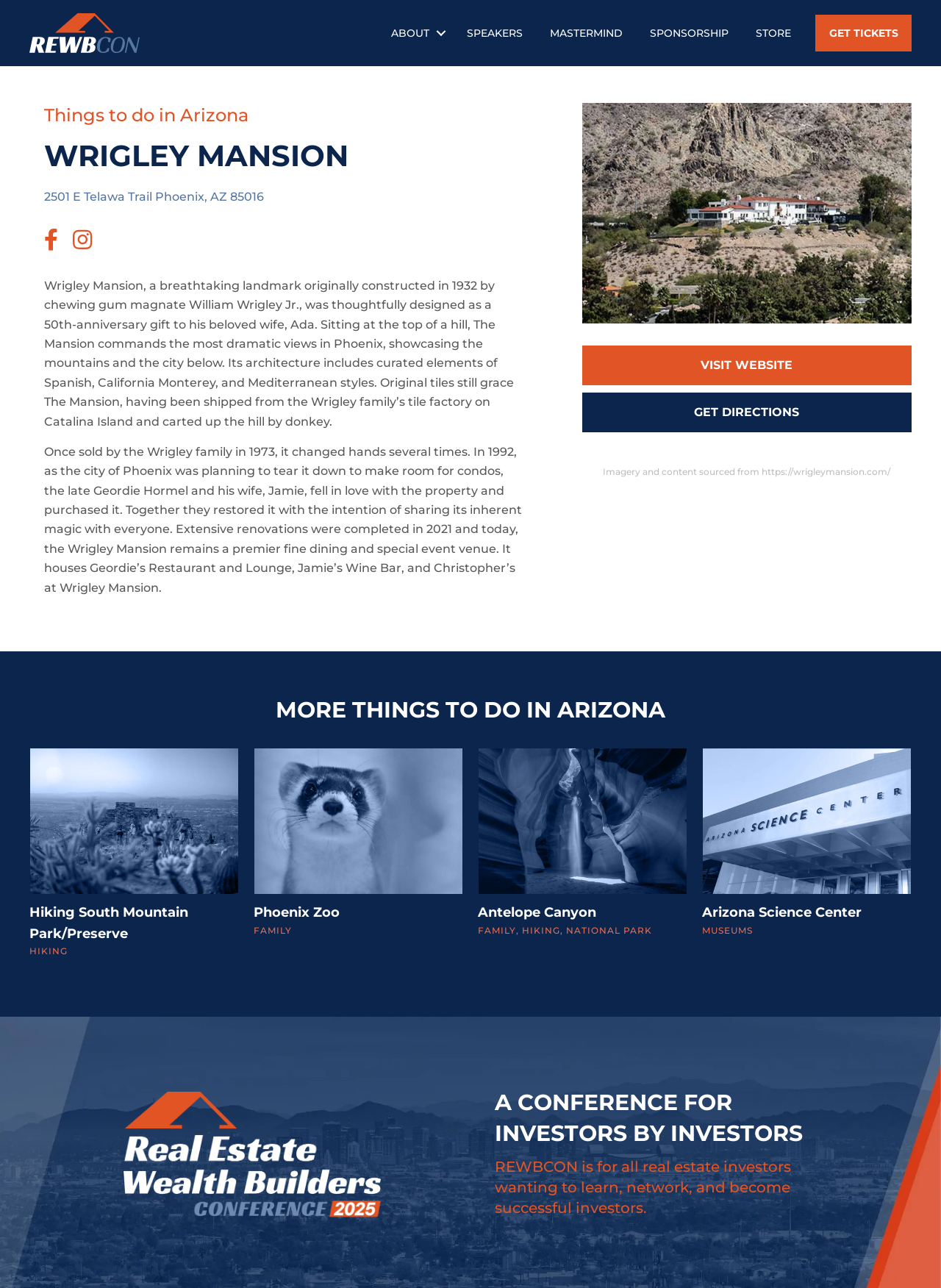Could you determine the bounding box coordinates of the clickable element to complete the instruction: "Learn about Hiking South Mountain Park/Preserve"? Provide the coordinates as four float numbers between 0 and 1, i.e., [left, top, right, bottom].

[0.031, 0.7, 0.25, 0.733]